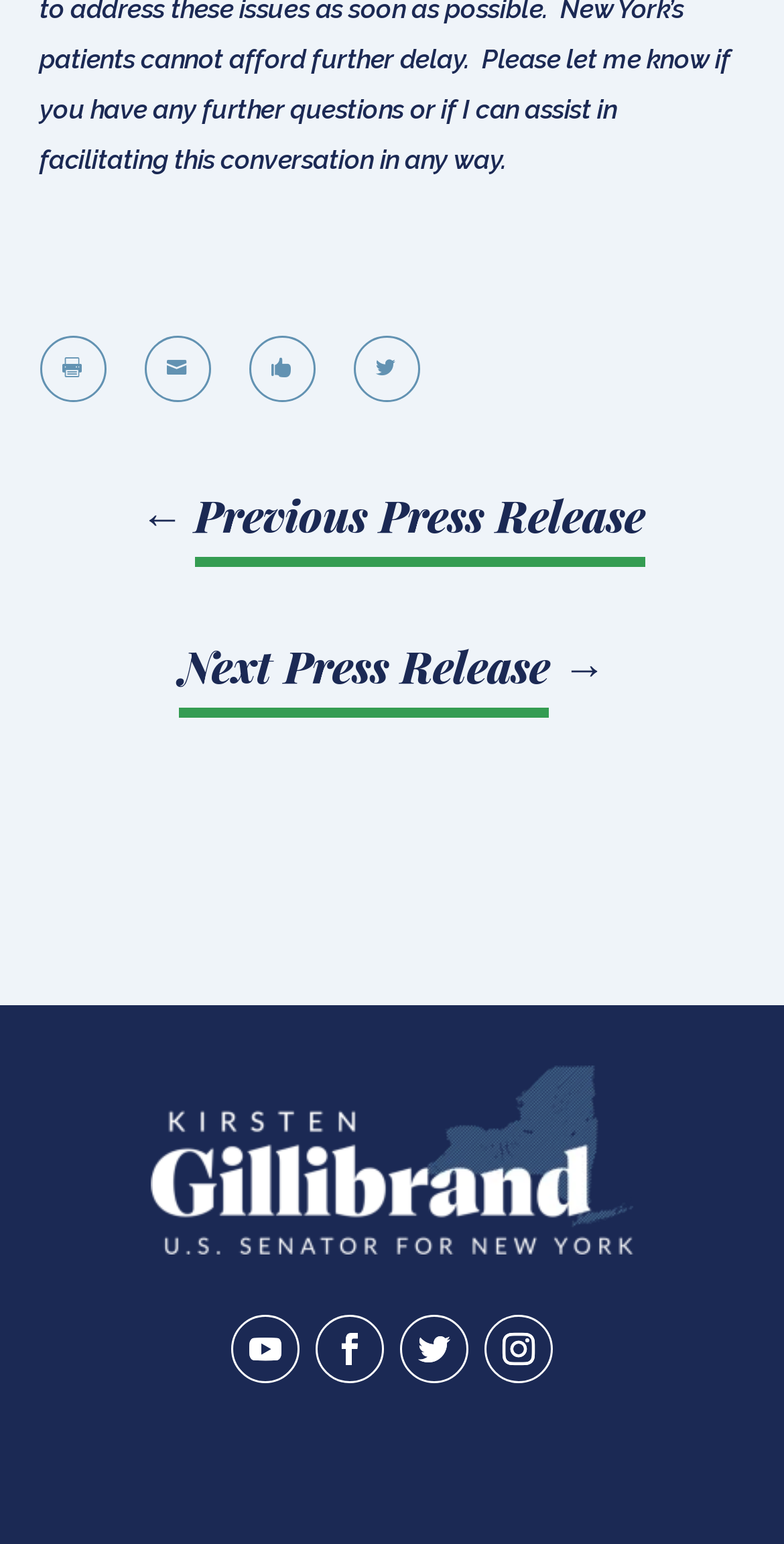Use the information in the screenshot to answer the question comprehensively: How many social media links are there?

There are four social media links, each with a unique OCR text: '', '', '', and ''.